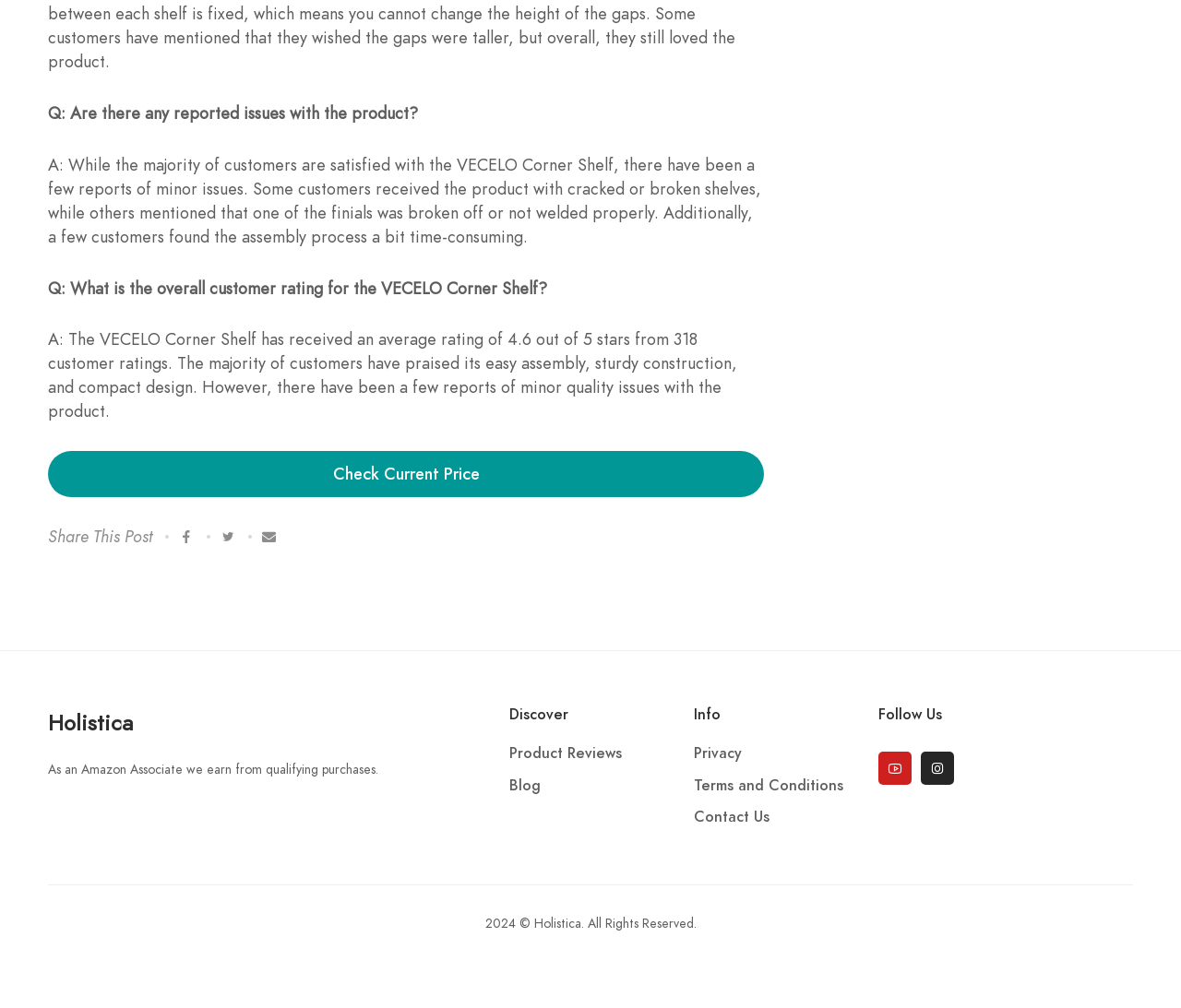Determine the bounding box coordinates of the section to be clicked to follow the instruction: "Share This Post". The coordinates should be given as four float numbers between 0 and 1, formatted as [left, top, right, bottom].

[0.041, 0.521, 0.129, 0.543]